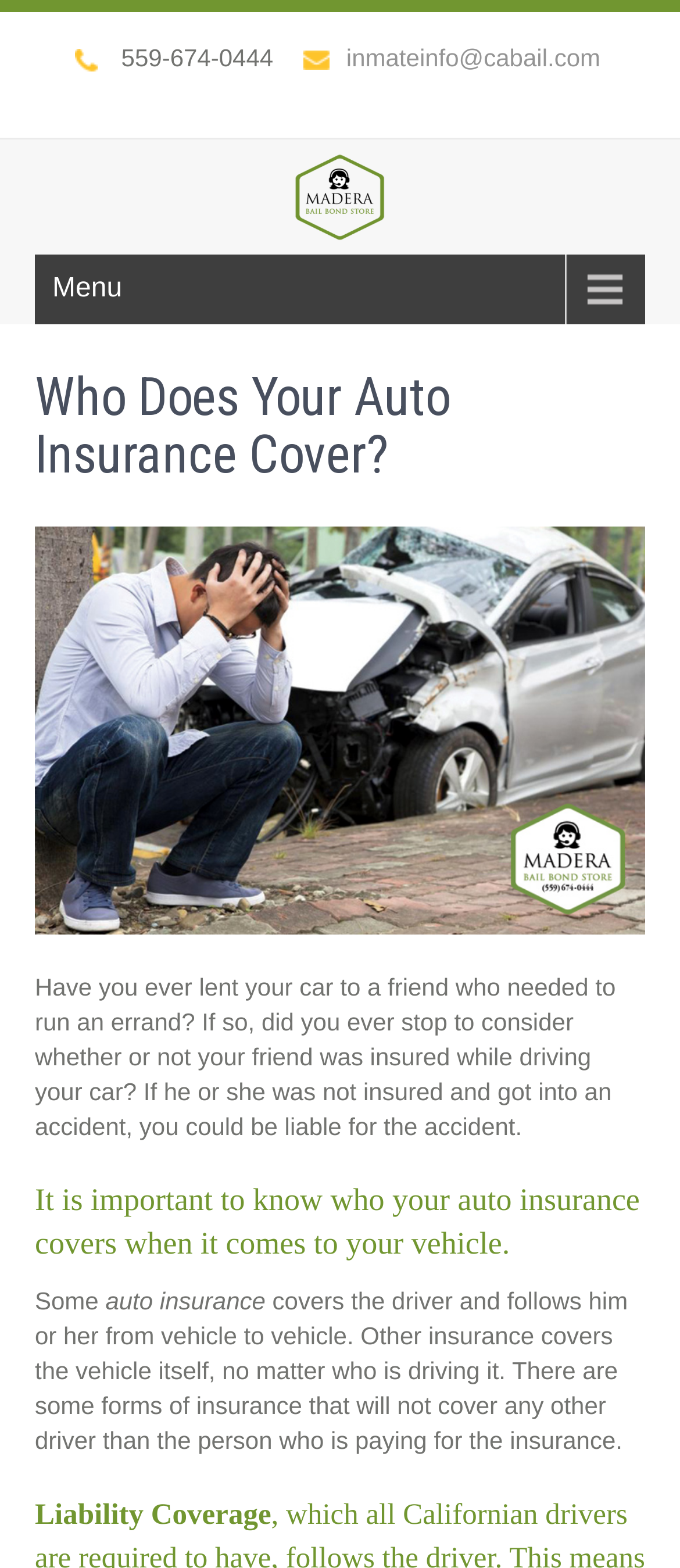Determine the bounding box coordinates for the UI element with the following description: "Contact Us". The coordinates should be four float numbers between 0 and 1, represented as [left, top, right, bottom].

None